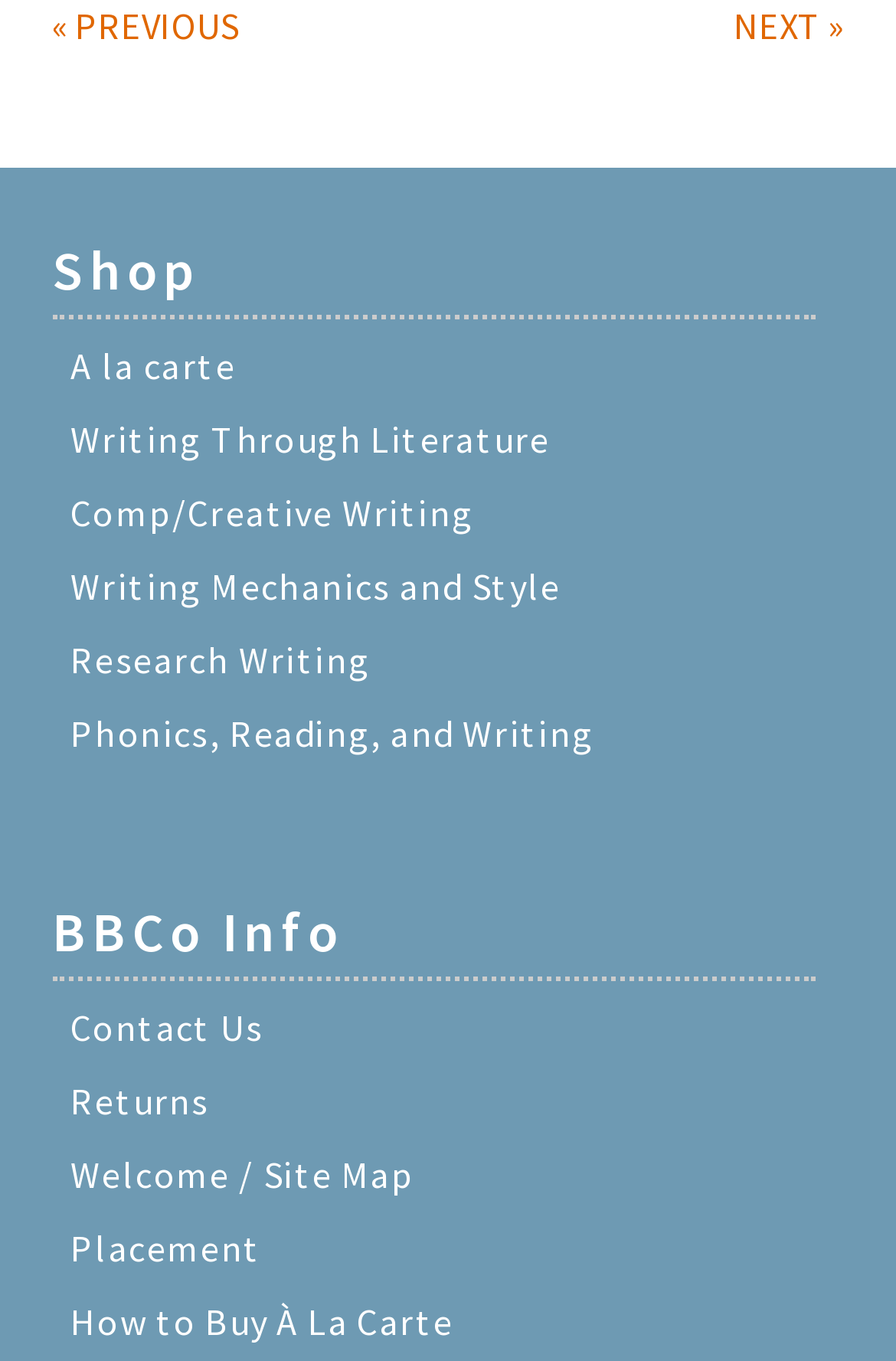Using the provided description: "Comp/Creative Writing", find the bounding box coordinates of the corresponding UI element. The output should be four float numbers between 0 and 1, in the format [left, top, right, bottom].

[0.079, 0.36, 0.529, 0.394]